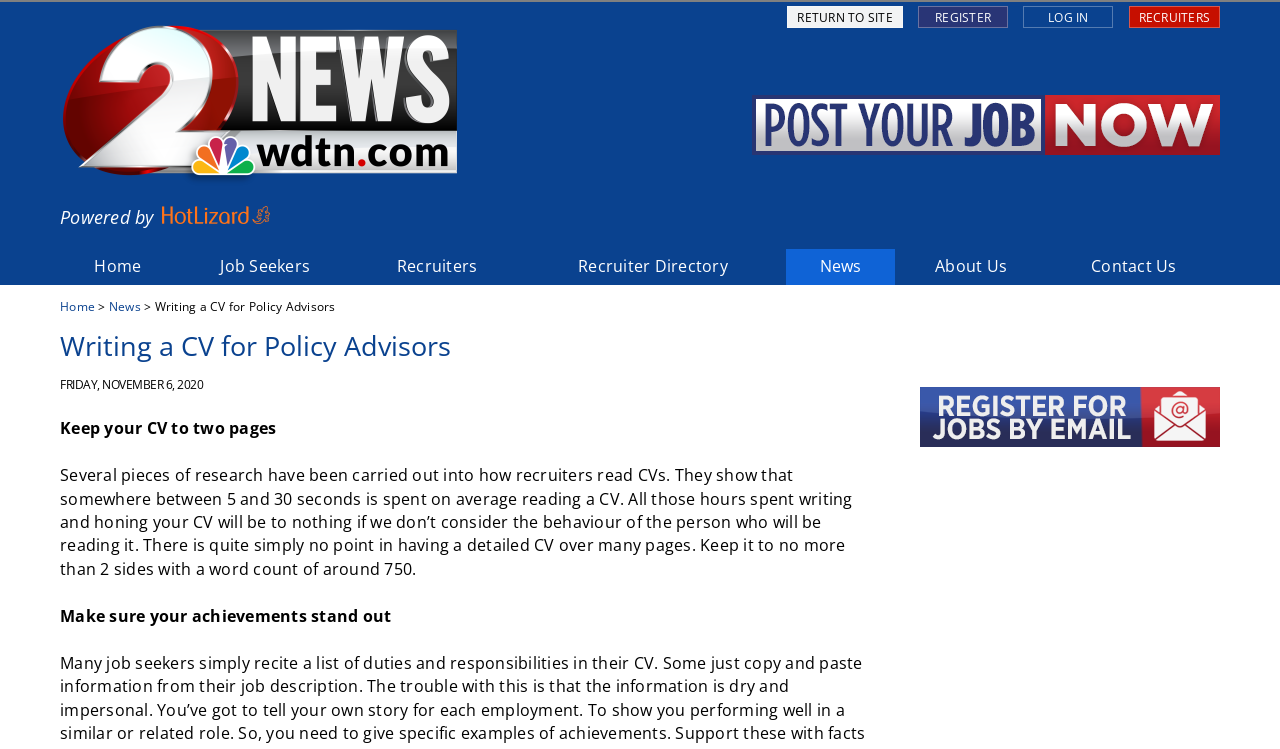Locate the bounding box coordinates of the element to click to perform the following action: 'Click on the 'Post Your Job With Us' button'. The coordinates should be given as four float values between 0 and 1, in the form of [left, top, right, bottom].

[0.588, 0.152, 0.953, 0.177]